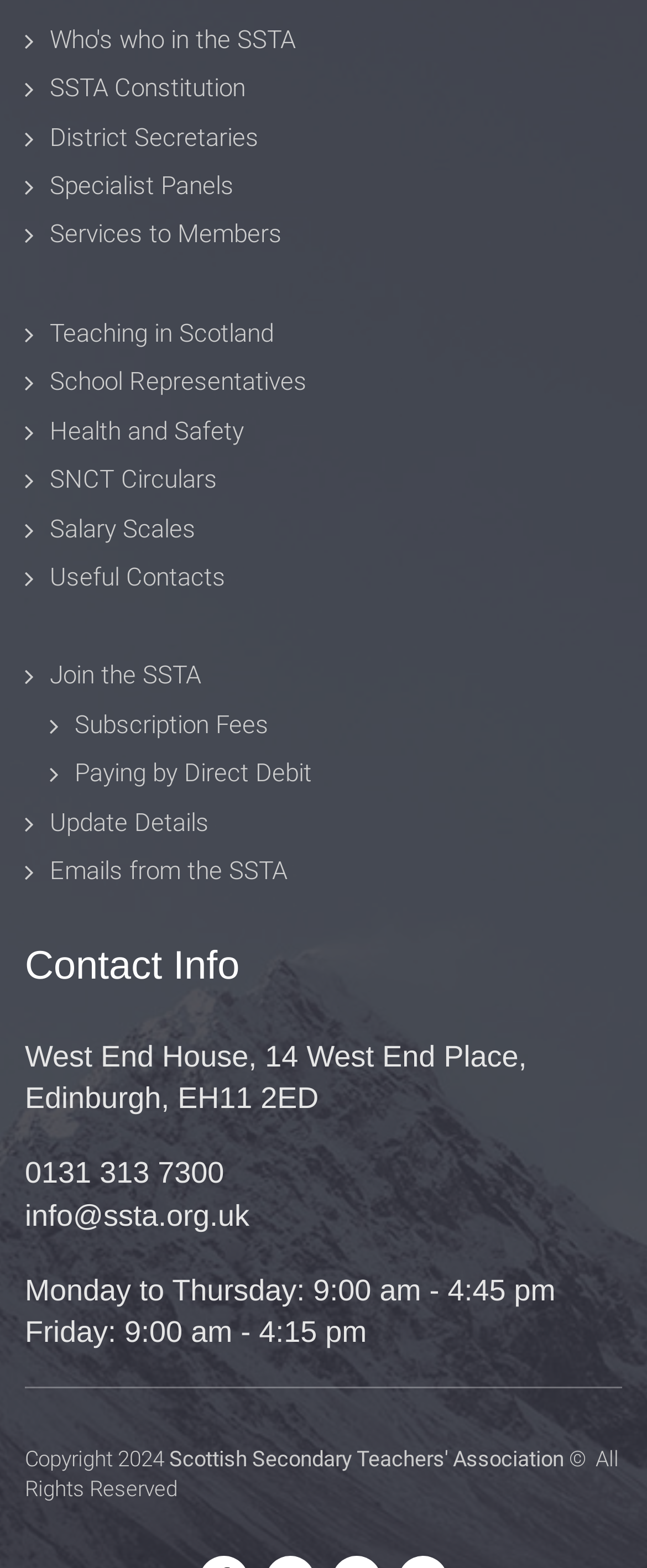Pinpoint the bounding box coordinates of the clickable area needed to execute the instruction: "View SSTA Constitution". The coordinates should be specified as four float numbers between 0 and 1, i.e., [left, top, right, bottom].

[0.077, 0.047, 0.379, 0.066]